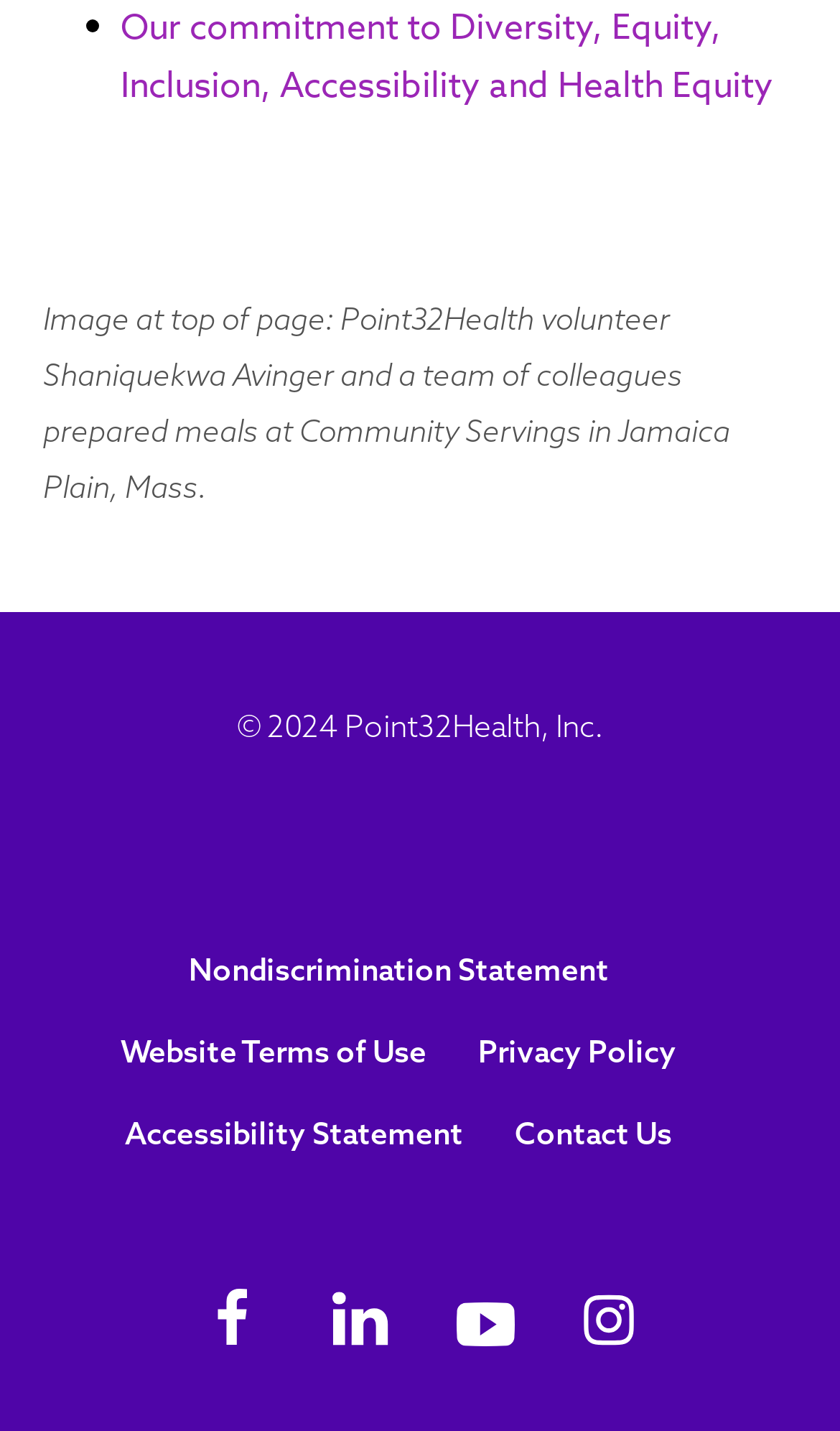What is the purpose of the 'Footer Menu'?
Based on the screenshot, answer the question with a single word or phrase.

Navigation